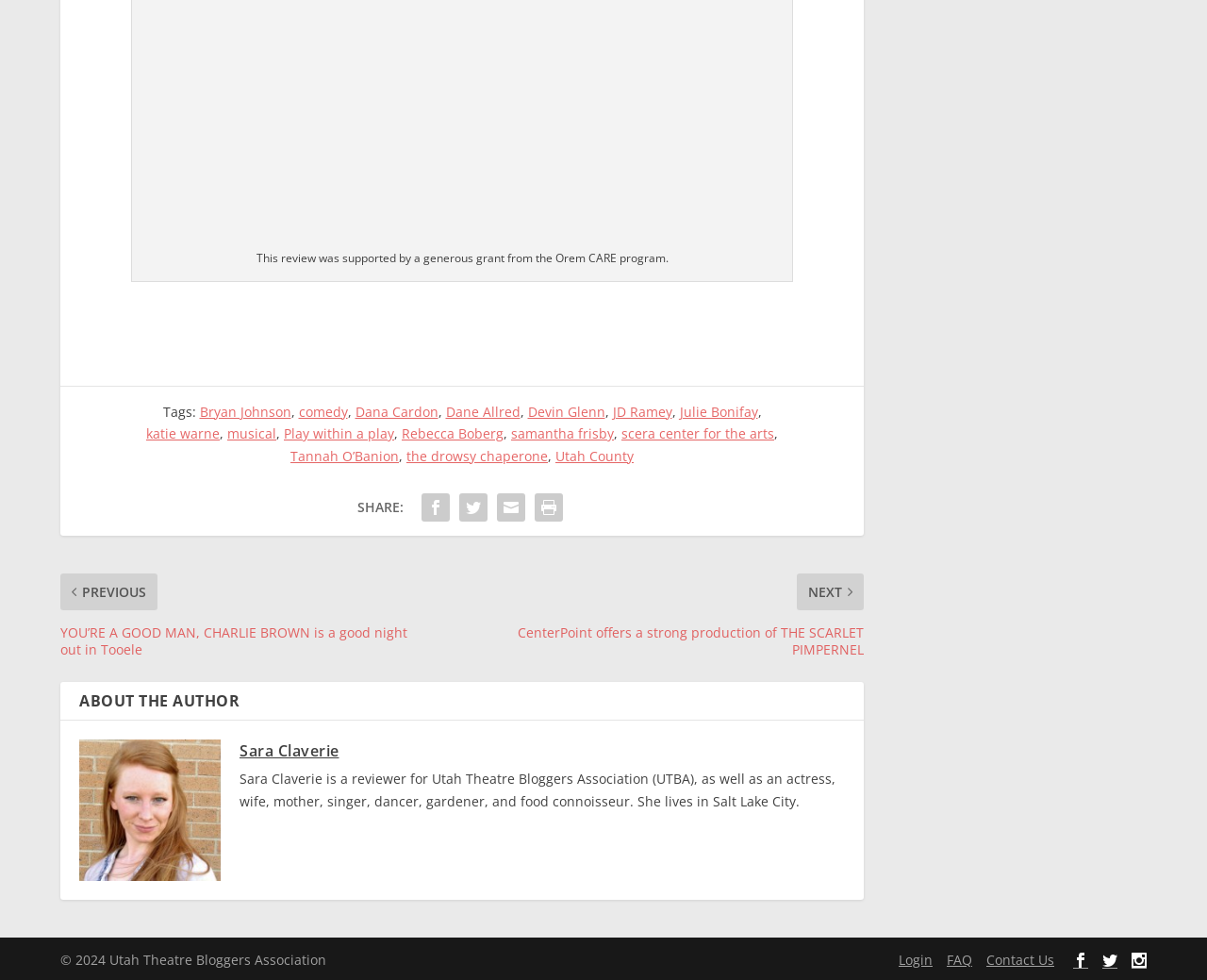What are the tags associated with this review?
Kindly offer a comprehensive and detailed response to the question.

The answer can be found in the section with the static text 'Tags:' where a list of links to tags such as 'Bryan Johnson', 'comedy', and others are located.